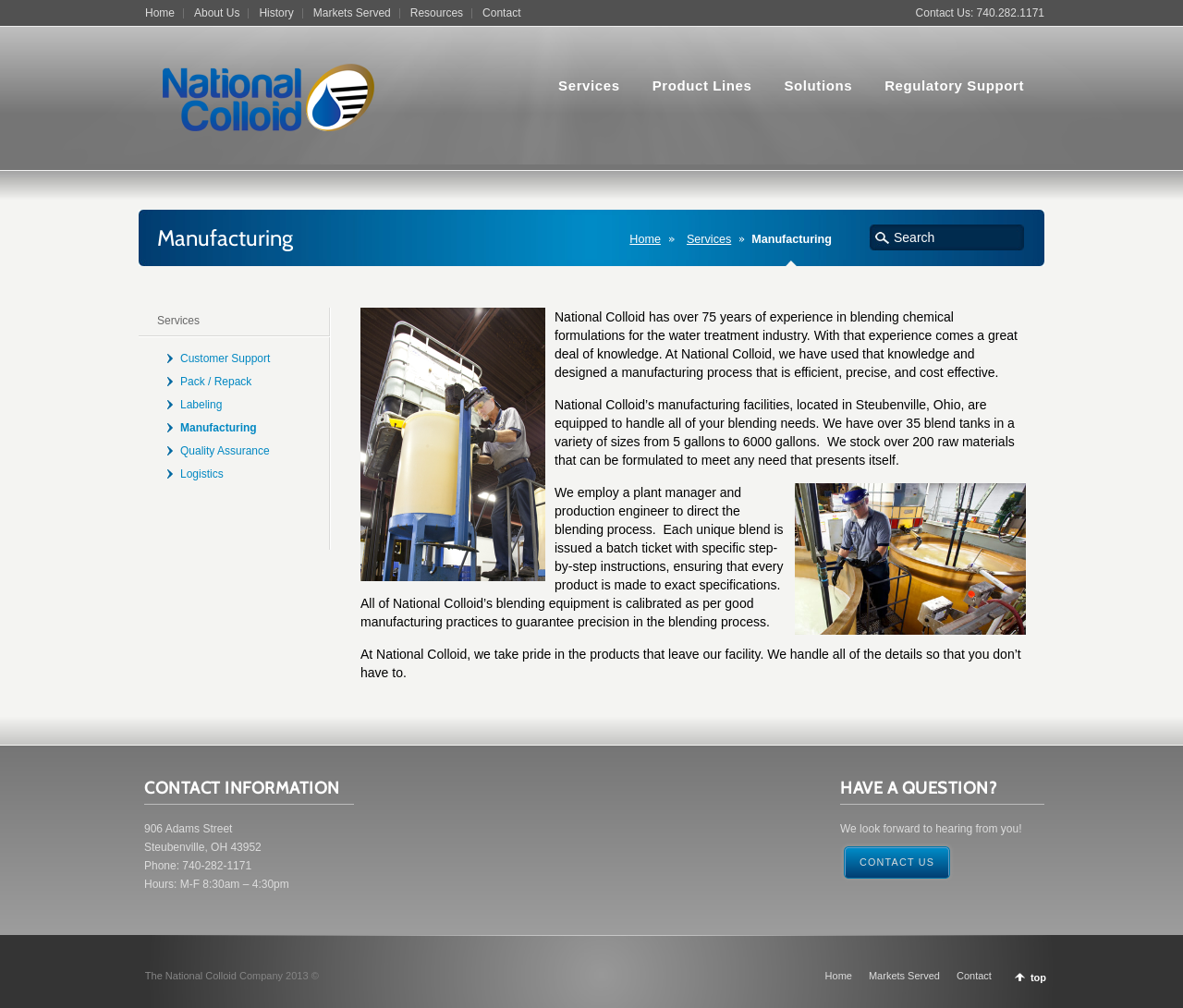Examine the image and give a thorough answer to the following question:
What is the phone number for contact?

The phone number can be found in the CONTACT INFORMATION section, which is located at the bottom of the webpage.